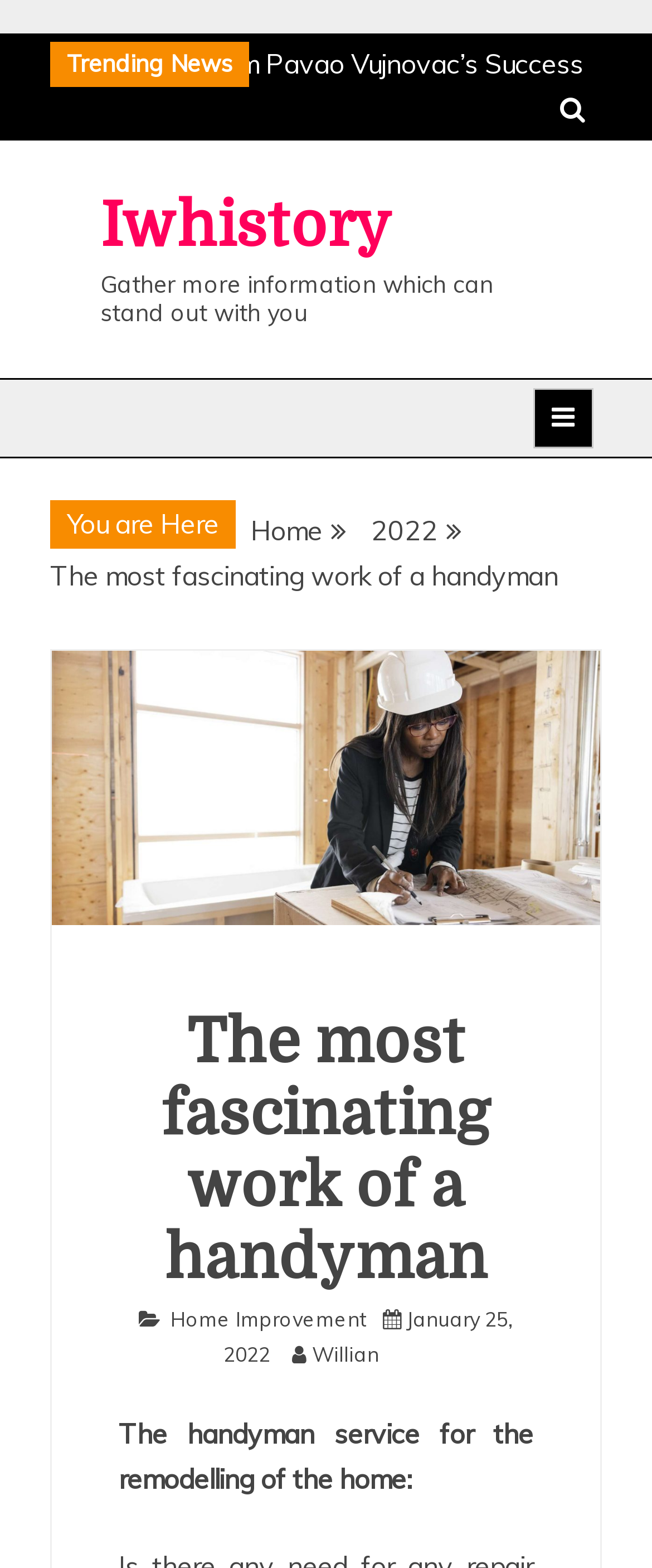Predict the bounding box of the UI element based on the description: "Willian". The coordinates should be four float numbers between 0 and 1, formatted as [left, top, right, bottom].

[0.478, 0.855, 0.606, 0.871]